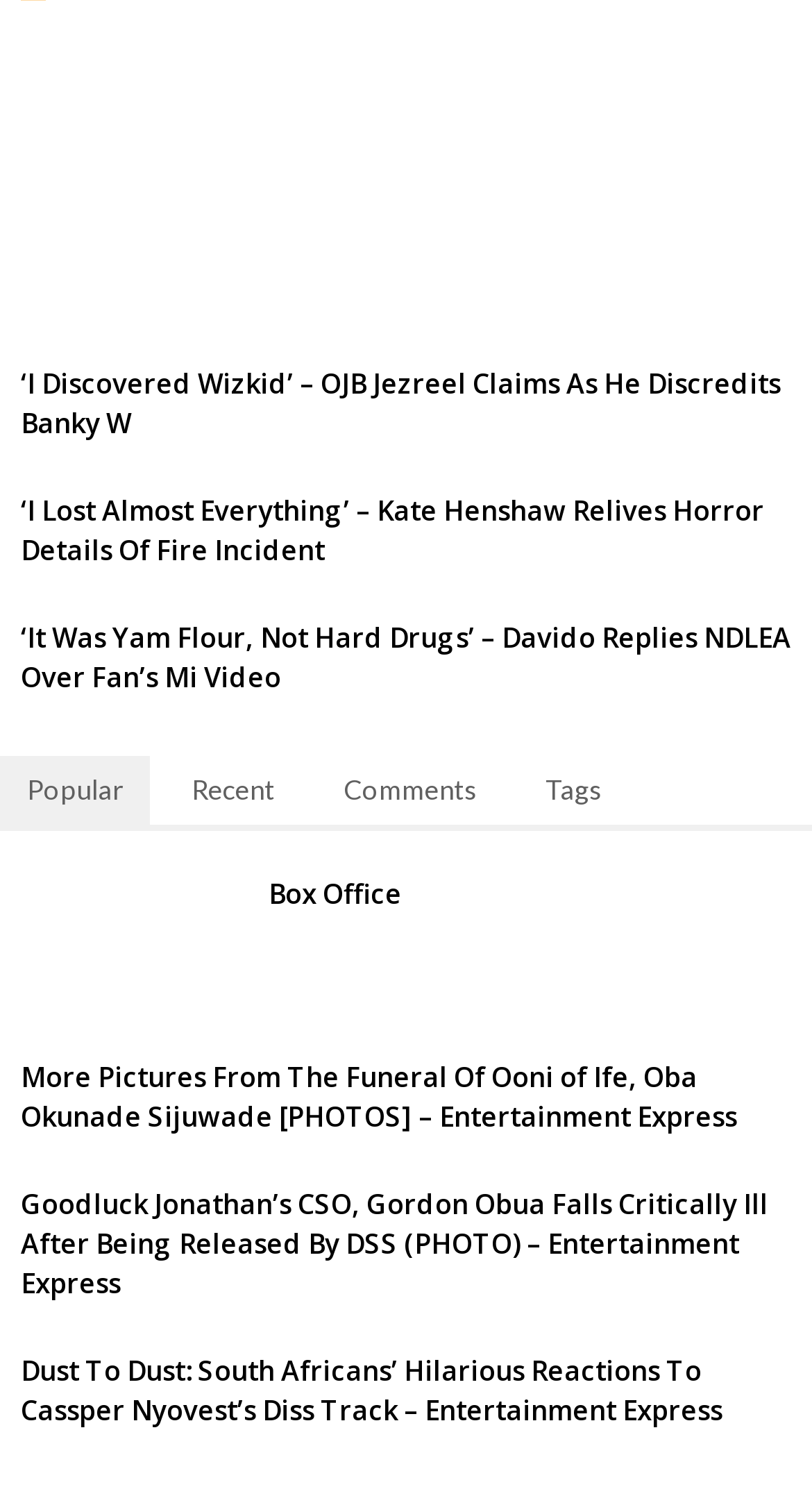Determine the bounding box coordinates for the clickable element required to fulfill the instruction: "Read the article 'He Must Be Mad' – Ibinabo Fiberisima Attacks Emeka Ike Over Divorce Saga". Provide the coordinates as four float numbers between 0 and 1, i.e., [left, top, right, bottom].

[0.067, 0.091, 0.933, 0.195]